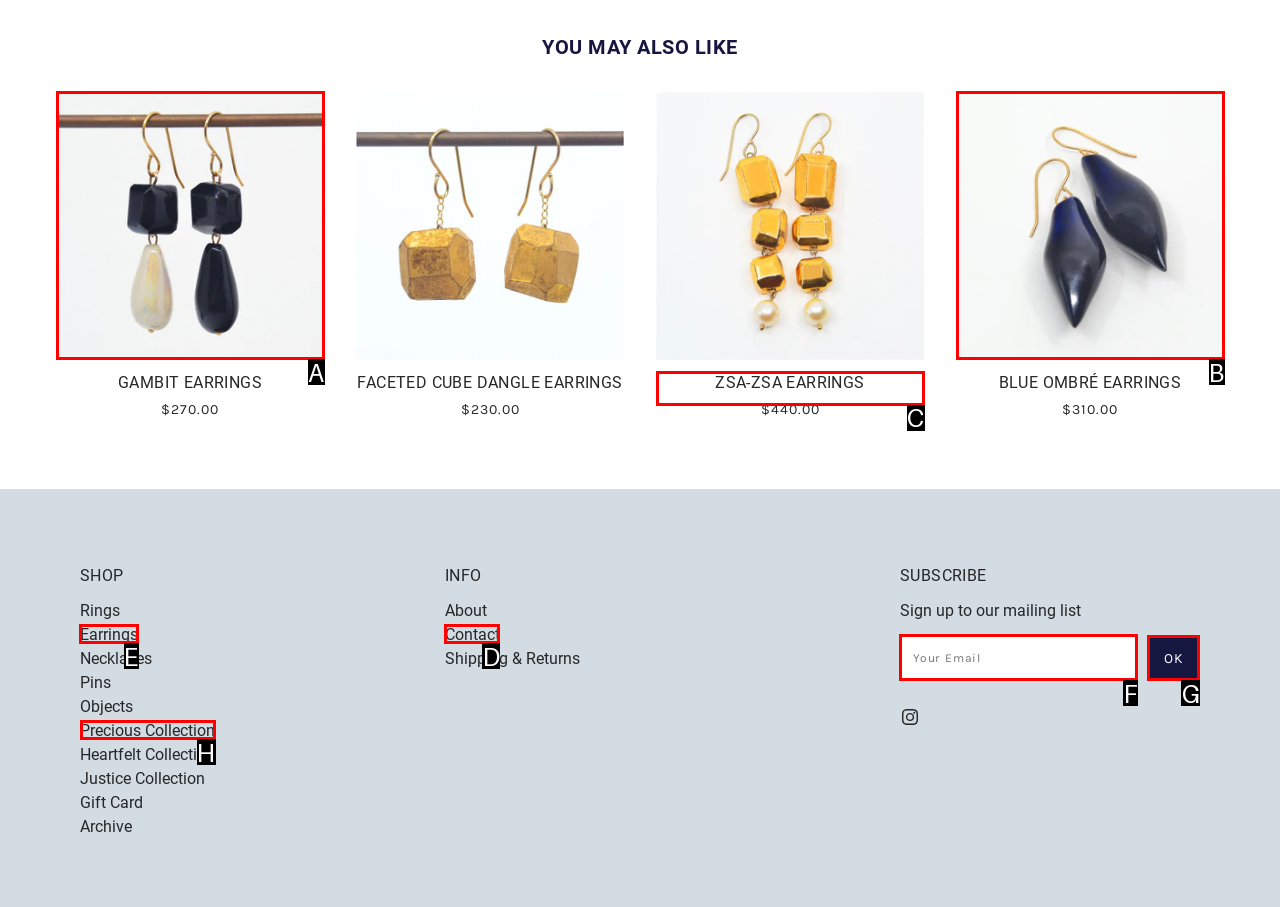Specify which UI element should be clicked to accomplish the task: View Earrings. Answer with the letter of the correct choice.

E